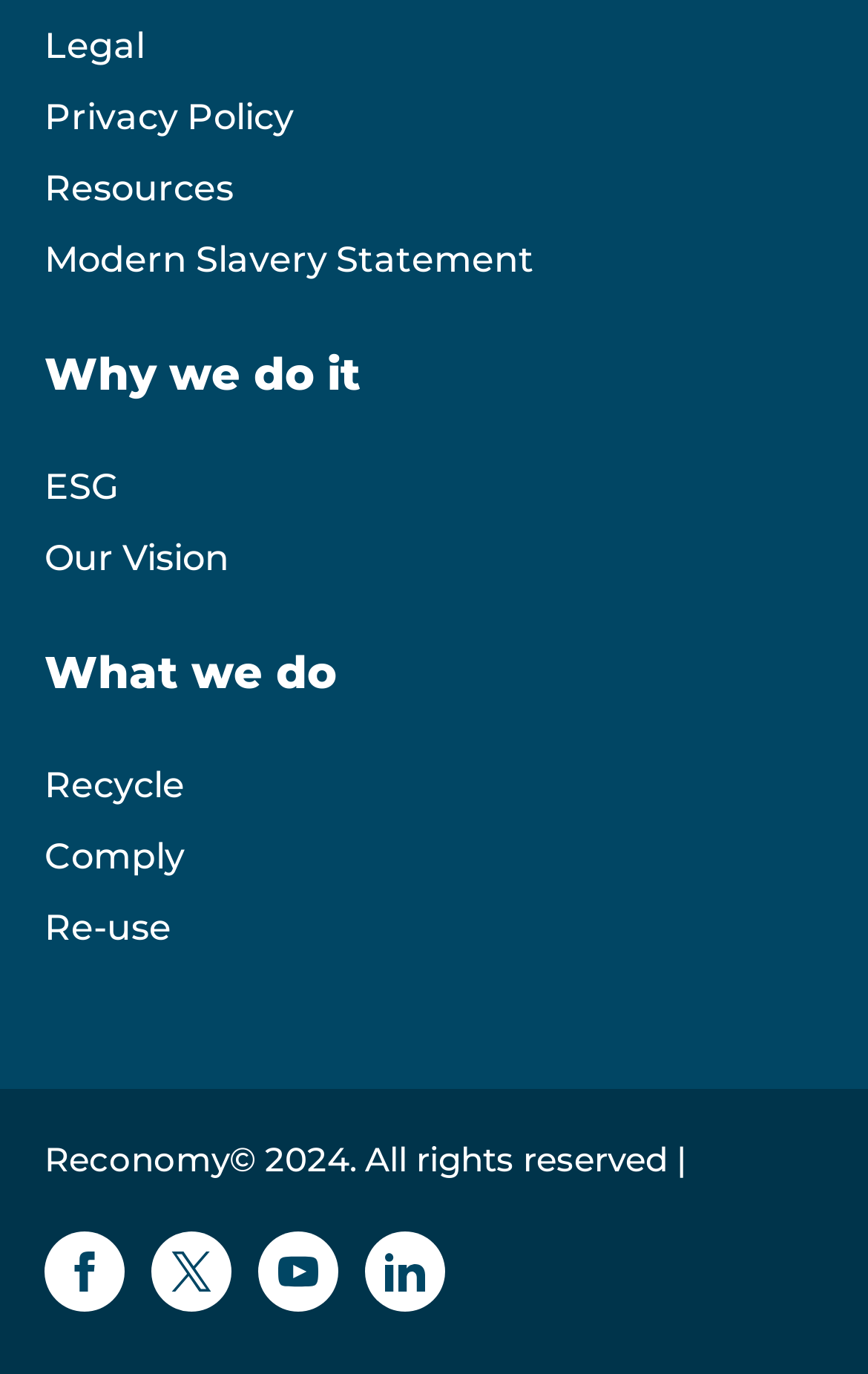Respond concisely with one word or phrase to the following query:
How many social media icons are present at the bottom of the page?

4